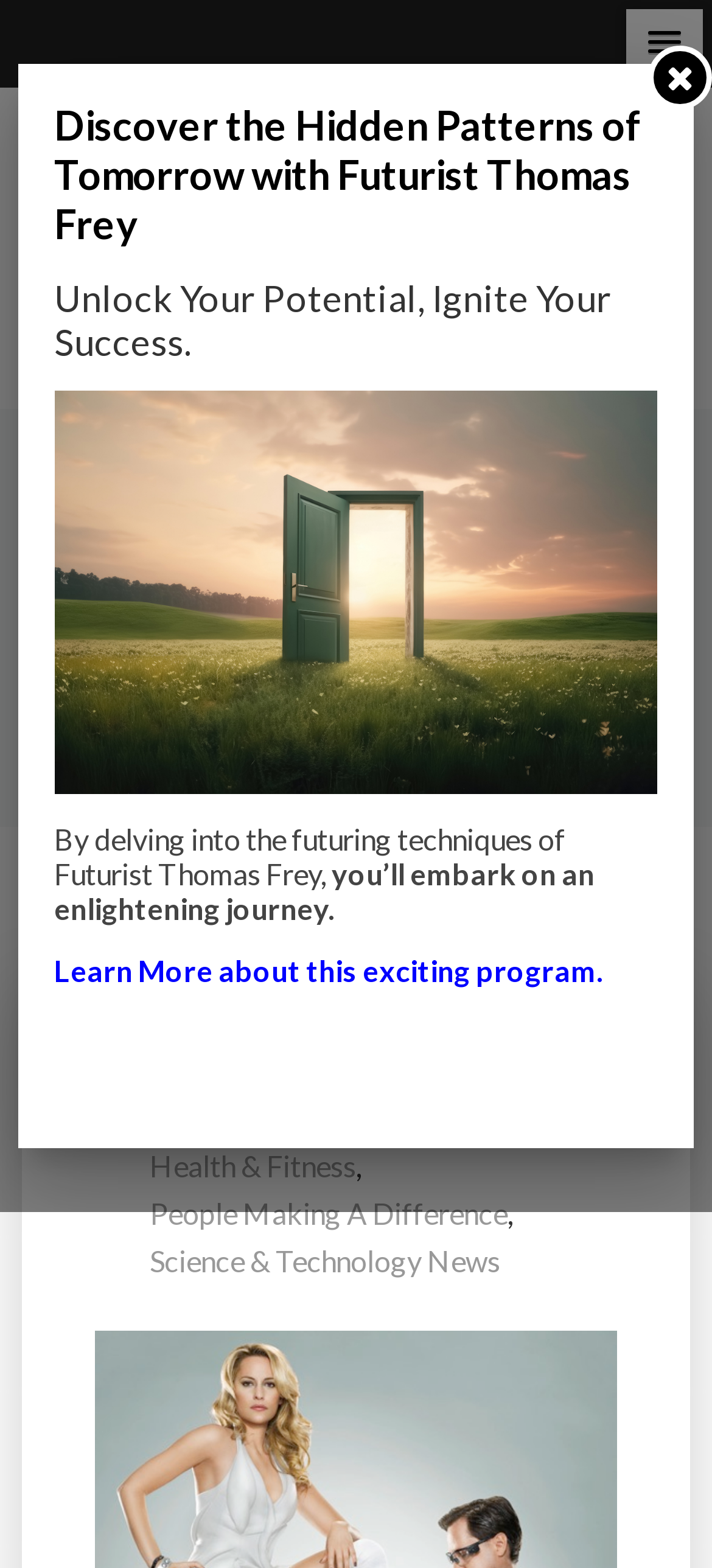Based on the element description Breakthrough Thinking, identify the bounding box of the UI element in the given webpage screenshot. The coordinates should be in the format (top-left x, top-left y, bottom-right x, bottom-right y) and must be between 0 and 1.

[0.372, 0.699, 0.782, 0.729]